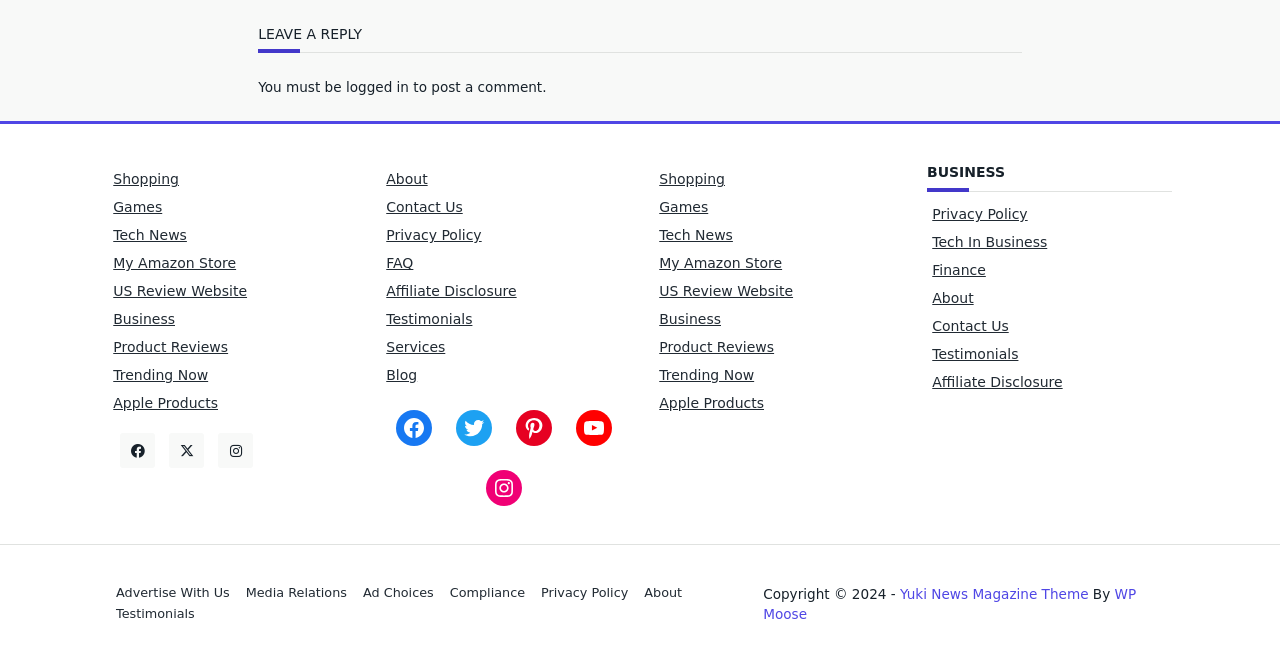Locate the bounding box coordinates of the clickable element to fulfill the following instruction: "Click on the 'Shopping' link". Provide the coordinates as four float numbers between 0 and 1 in the format [left, top, right, bottom].

[0.088, 0.259, 0.14, 0.283]